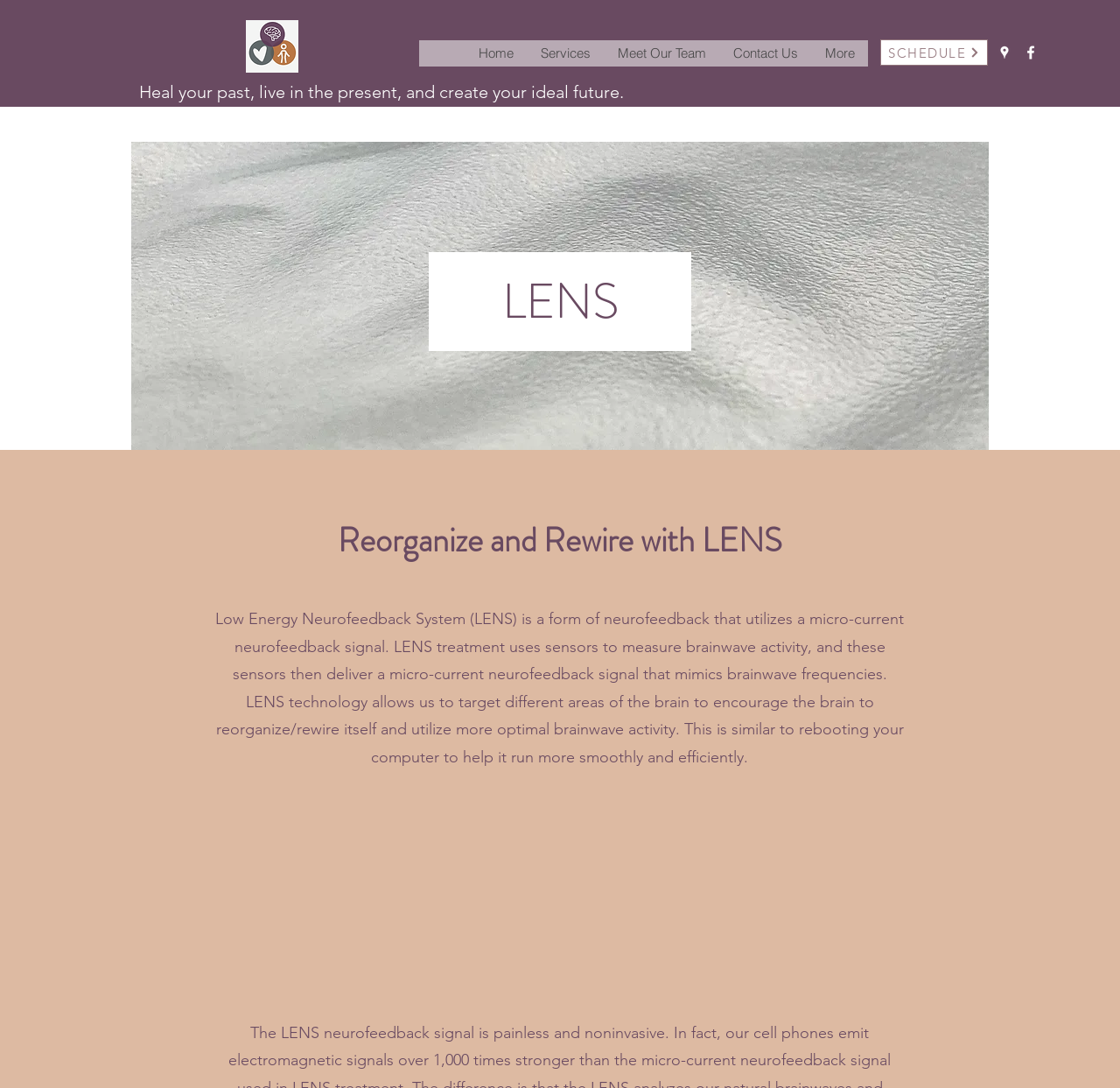Bounding box coordinates are to be given in the format (top-left x, top-left y, bottom-right x, bottom-right y). All values must be floating point numbers between 0 and 1. Provide the bounding box coordinate for the UI element described as: Contact Us

[0.642, 0.037, 0.724, 0.061]